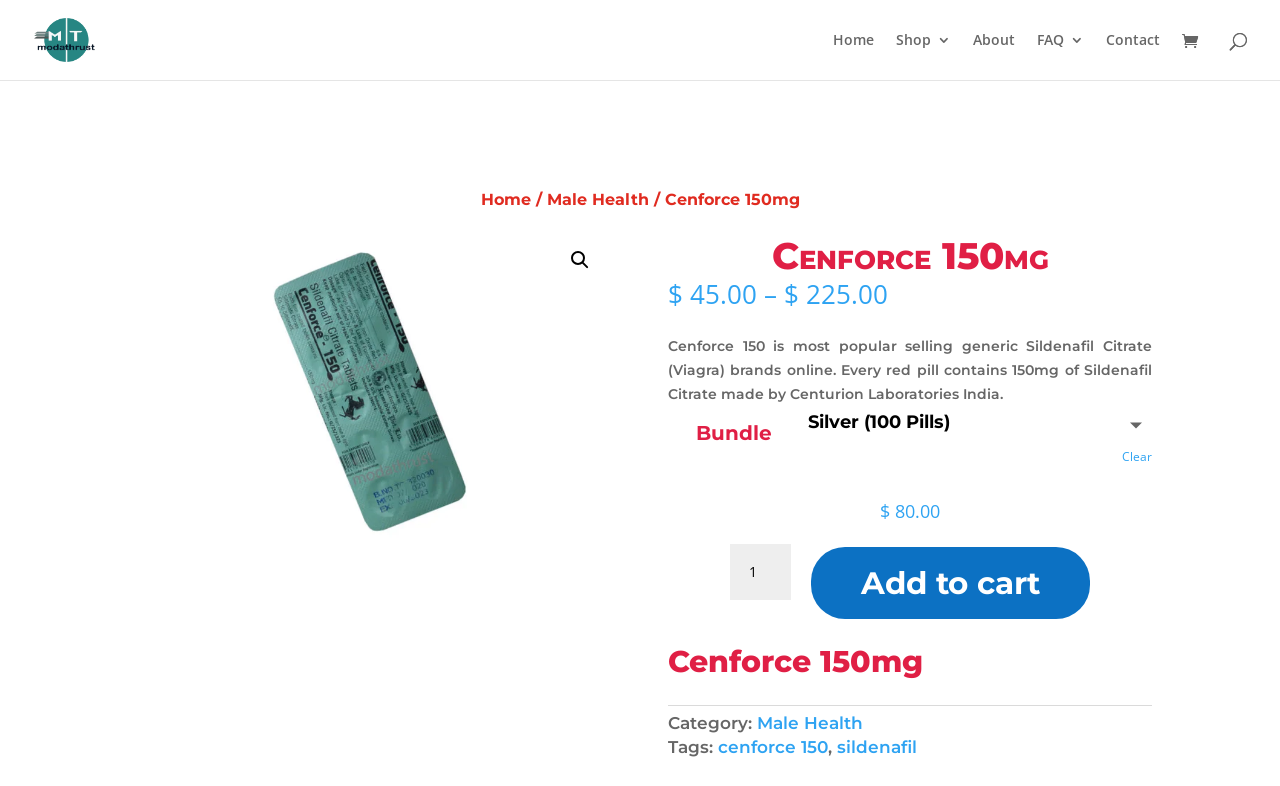Create an elaborate caption for the webpage.

The webpage appears to be an online drugstore, specifically showcasing the product Cenforce 150mg. At the top, there is a logo with the text "Your Trusted Online drugstore for Modafinil and Armodafinil" accompanied by an image. Below the logo, there is a navigation menu with links to "Home", "Shop 3", "About", "FAQ 3", and "Contact".

On the left side, there is a breadcrumb navigation with links to "Home" and "Male Health", indicating the current product's category. Next to the breadcrumb, there is a search icon.

The main content area is divided into two sections. The left section displays an image of the product, Cenforece 150 MT, with a heading "Cenforce 150mg" above it. Below the image, there is a price range from $45.00 to $225.00.

The right section contains a detailed product description, stating that Cenforce 150 is a popular generic Sildenafil Citrate (Viagra) brand online, with each red pill containing 150mg of Sildenafil Citrate made by Centurion Laboratories India. Below the description, there is a "Bundle" option with a combobox and a "Clear" link.

Further down, there is a section to select the product quantity, with a spinbutton to adjust the quantity and a button to "Add to cart". The product's category and tags are listed at the bottom, with links to "Male Health", "cenforce 150", and "sildenafil".